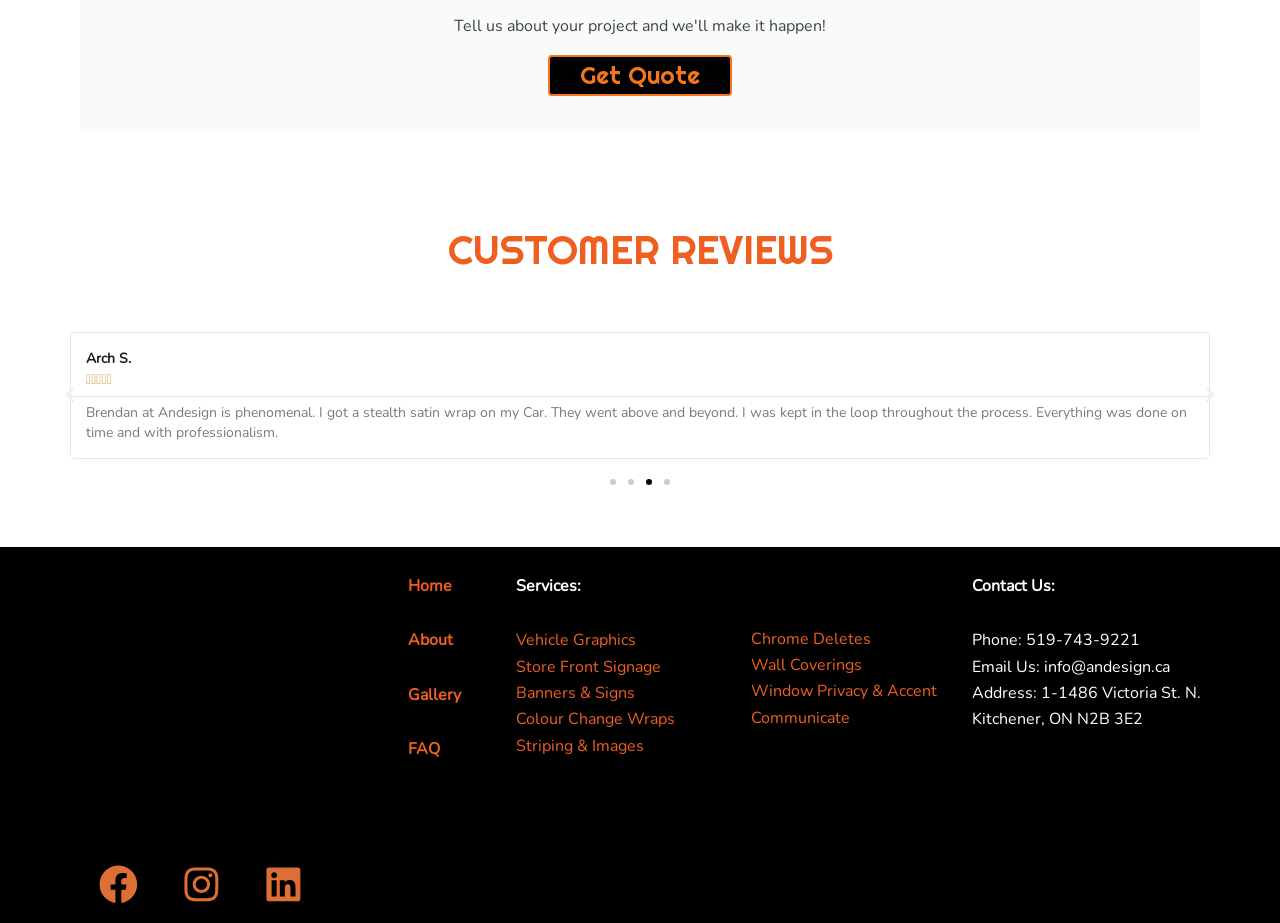What is the purpose of the 'Get Quote' link?
Provide a short answer using one word or a brief phrase based on the image.

To get a quote